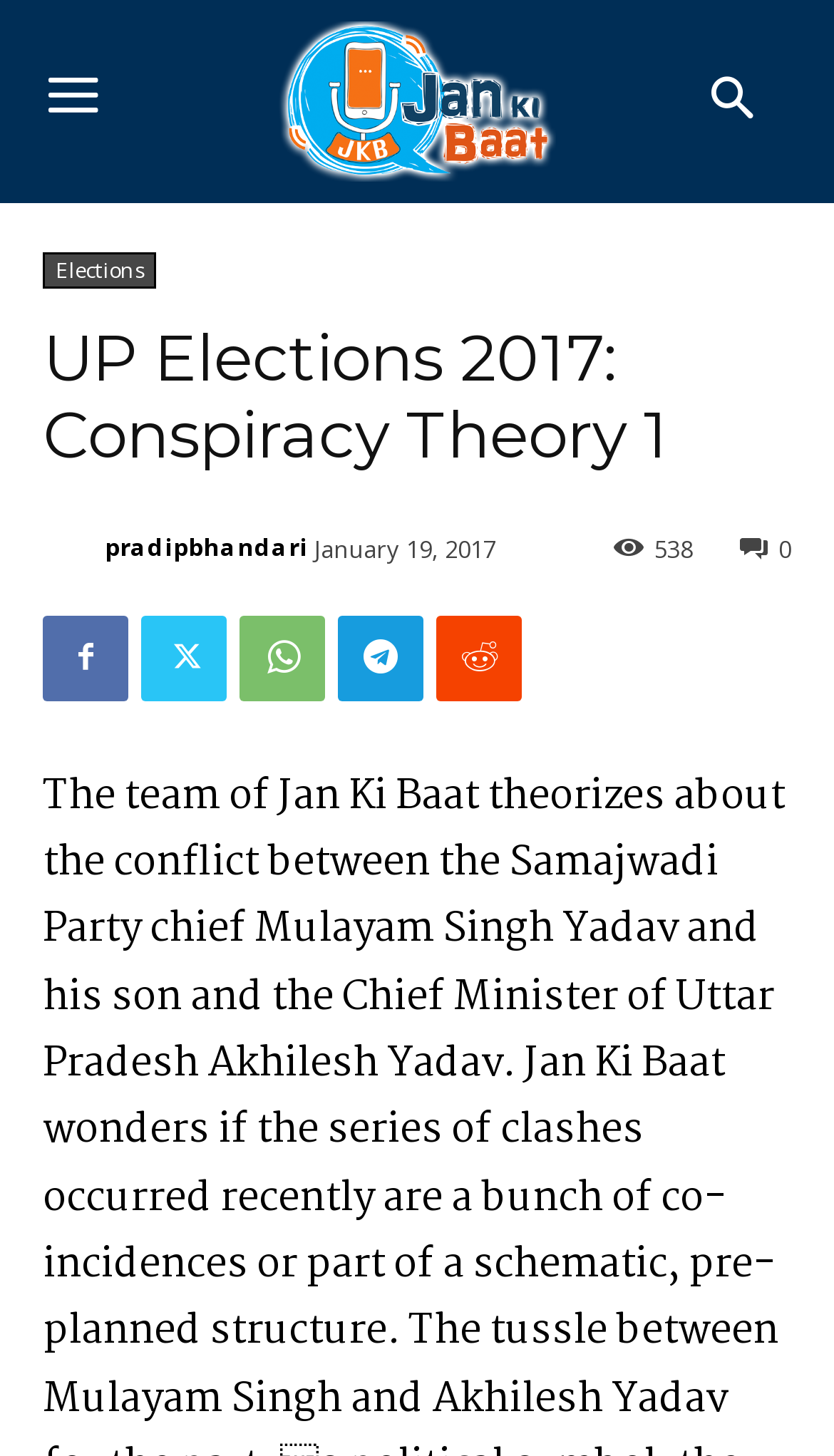Provide the bounding box coordinates of the section that needs to be clicked to accomplish the following instruction: "visit the team page."

None